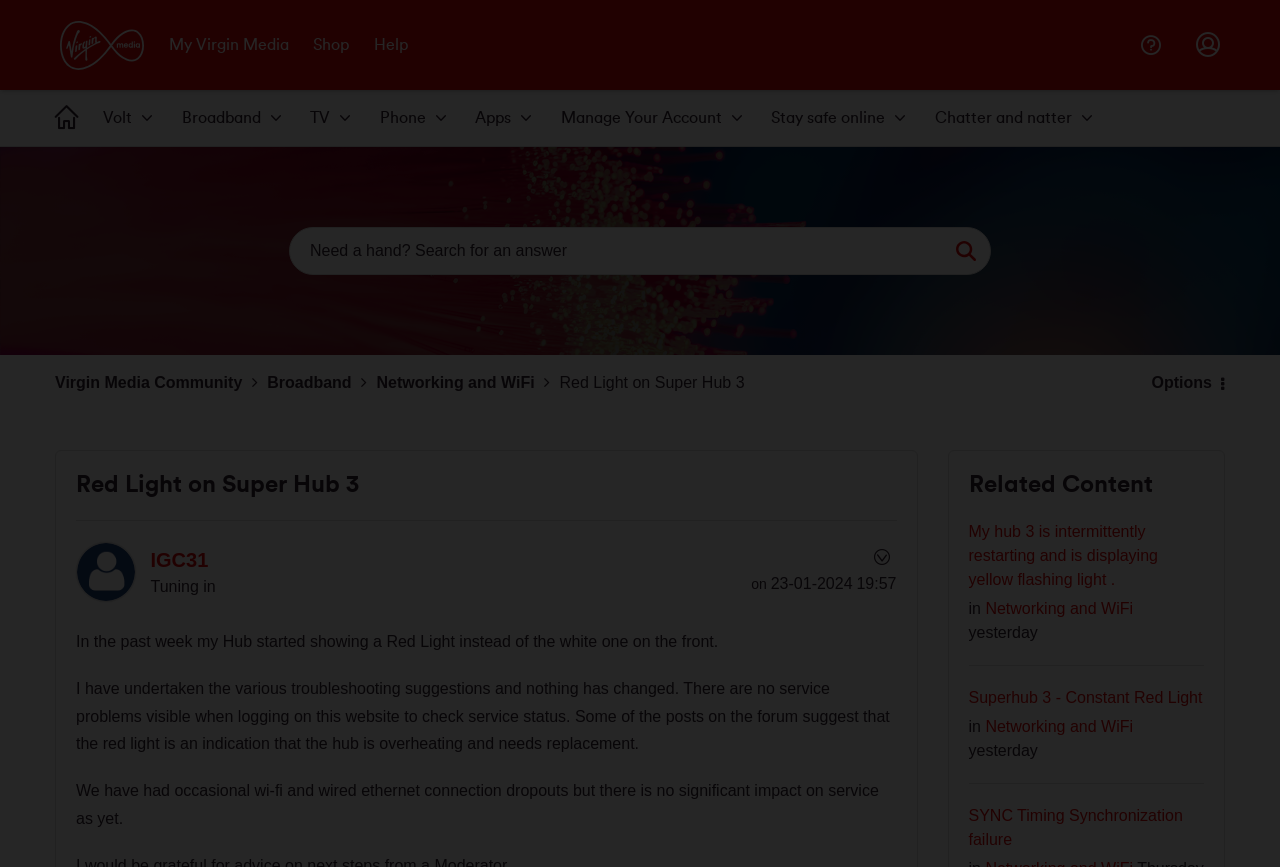Show the bounding box coordinates for the element that needs to be clicked to execute the following instruction: "Click on the 'Options' button". Provide the coordinates in the form of four float numbers between 0 and 1, i.e., [left, top, right, bottom].

[0.89, 0.418, 0.957, 0.464]